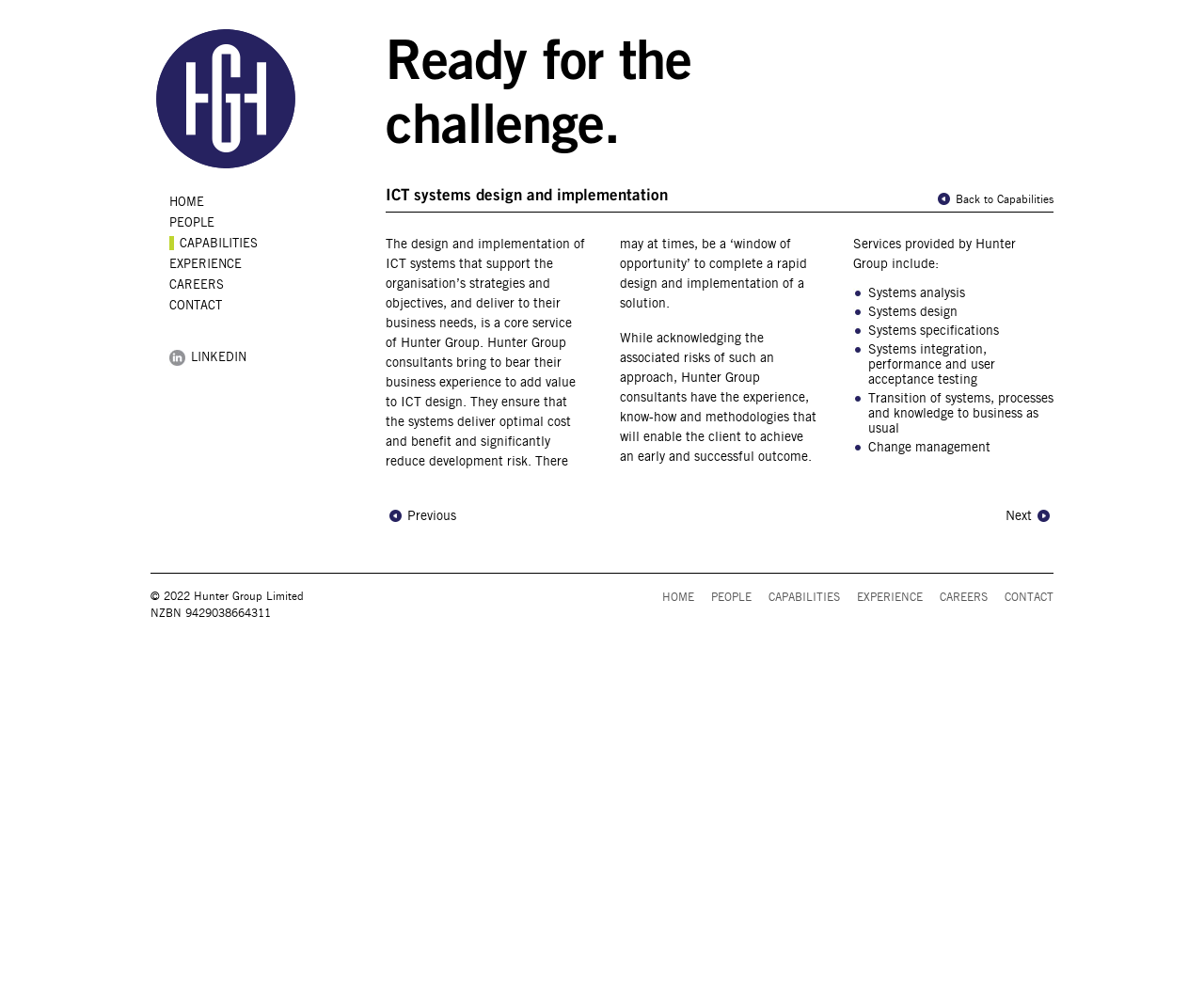Find the bounding box coordinates of the area to click in order to follow the instruction: "Click on the 'HOME' link".

[0.141, 0.196, 0.277, 0.21]